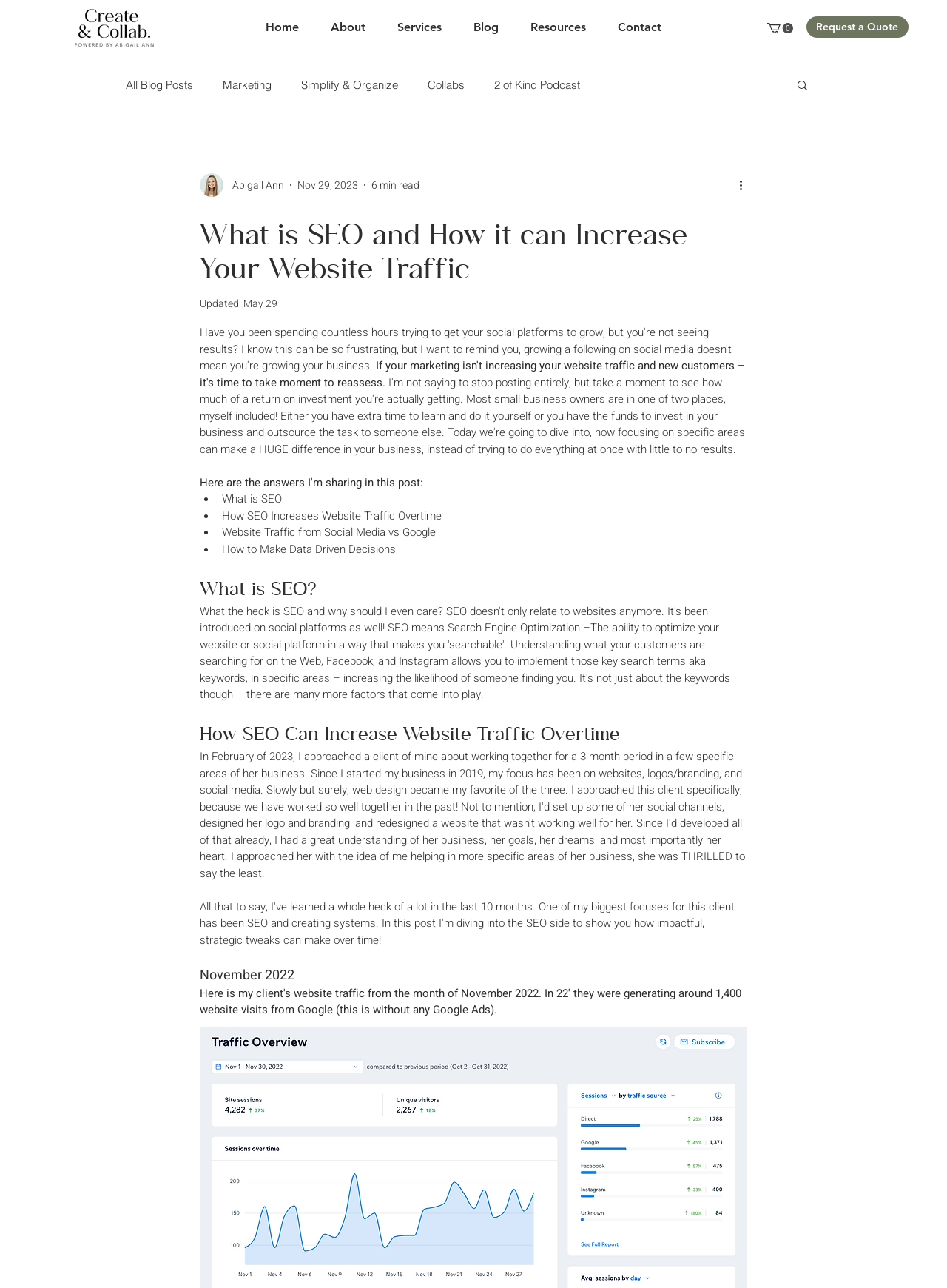Determine the bounding box for the described UI element: "Marketing".

[0.235, 0.06, 0.287, 0.071]